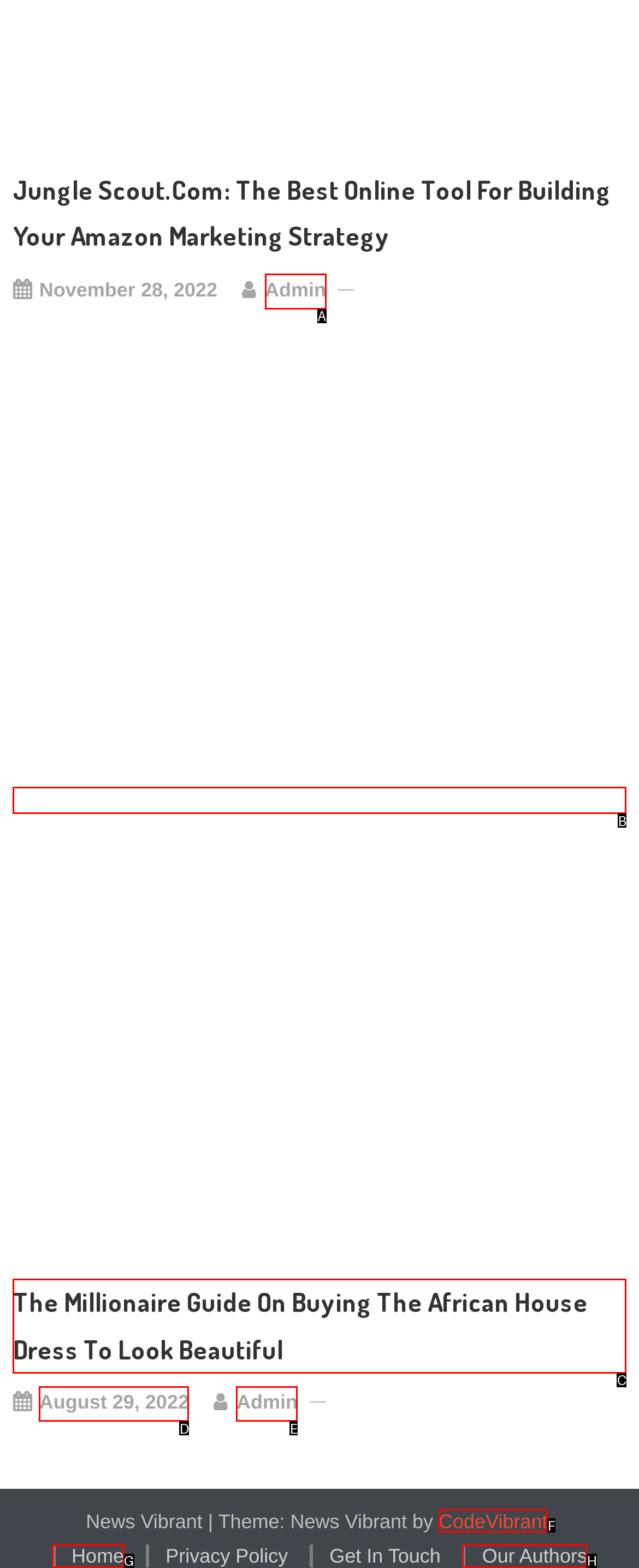Identify the correct UI element to click for the following task: click the link to view the article about African Maxi Dress Choose the option's letter based on the given choices.

B